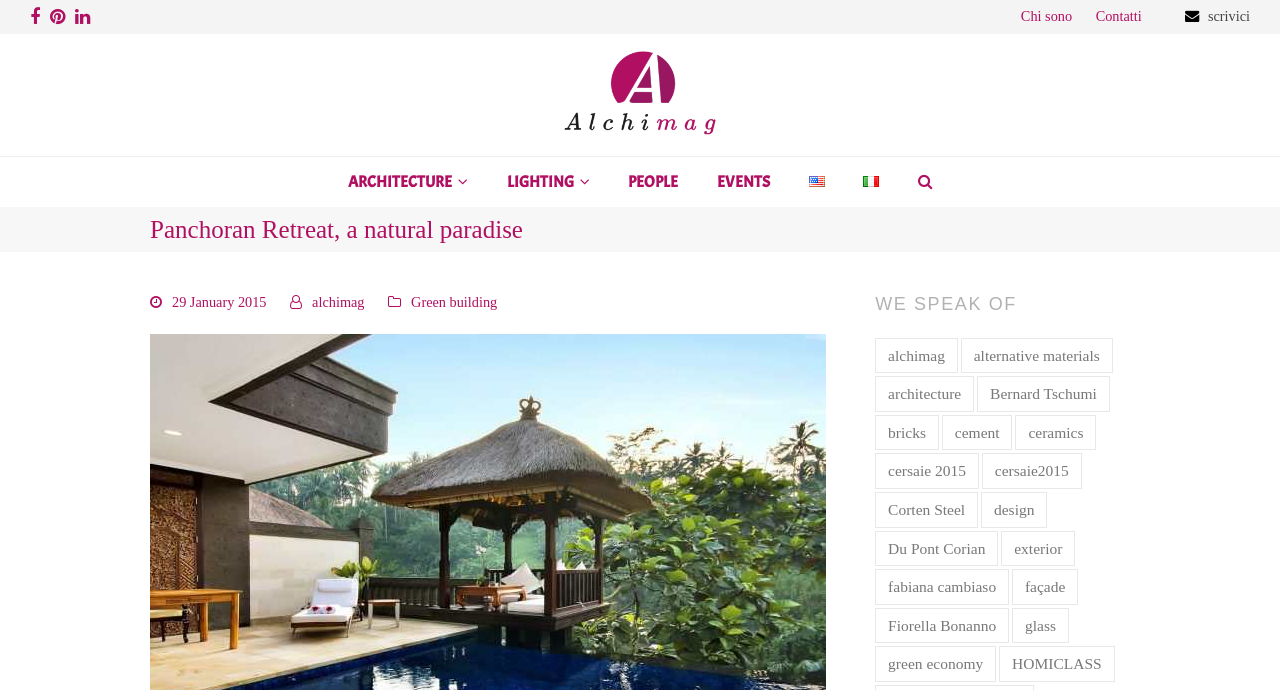What is the language option that includes 'English'?
Examine the image and give a concise answer in one word or a short phrase.

English